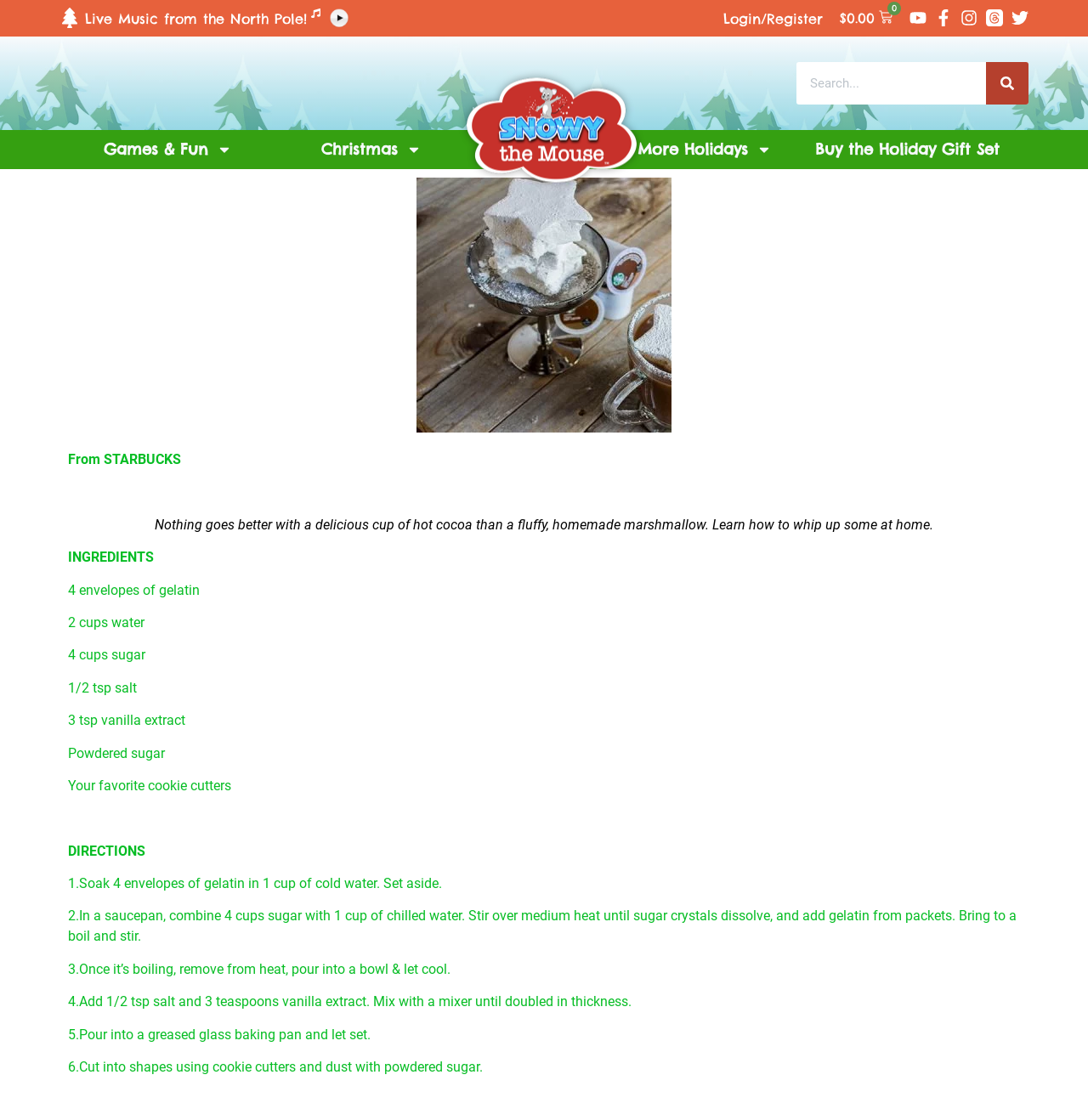Find the bounding box coordinates of the element you need to click on to perform this action: 'Search for something'. The coordinates should be represented by four float values between 0 and 1, in the format [left, top, right, bottom].

None